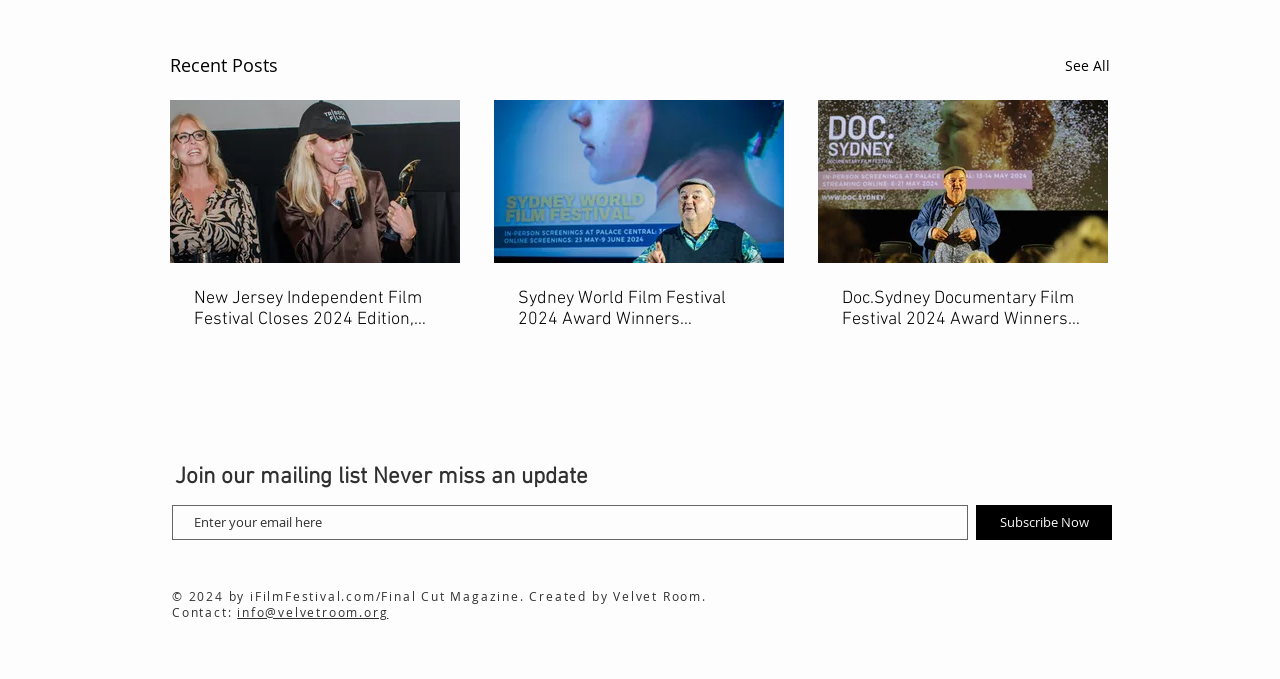Given the element description "info@velvetroom.org", identify the bounding box of the corresponding UI element.

[0.185, 0.889, 0.303, 0.912]